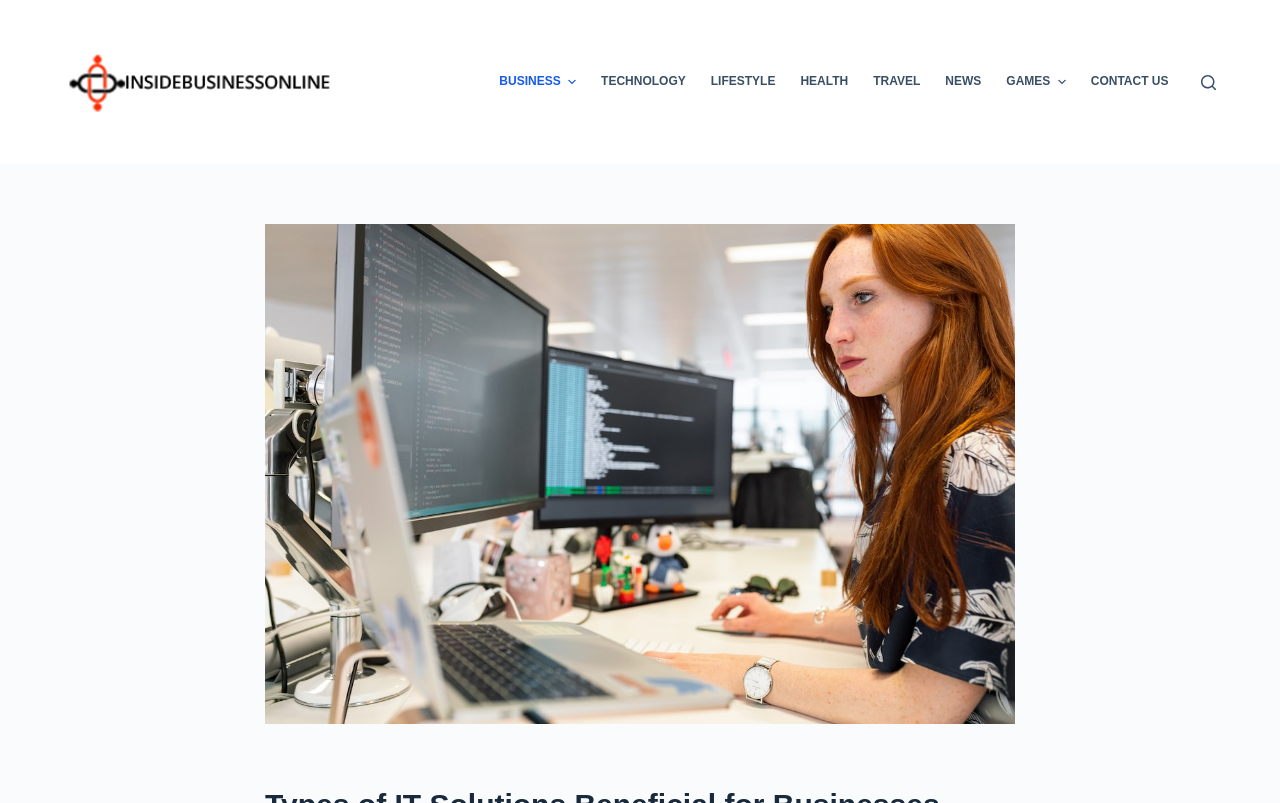Can you identify the bounding box coordinates of the clickable region needed to carry out this instruction: 'Click the 'Insidebusinessonline_logo' image'? The coordinates should be four float numbers within the range of 0 to 1, stated as [left, top, right, bottom].

[0.05, 0.0, 0.264, 0.204]